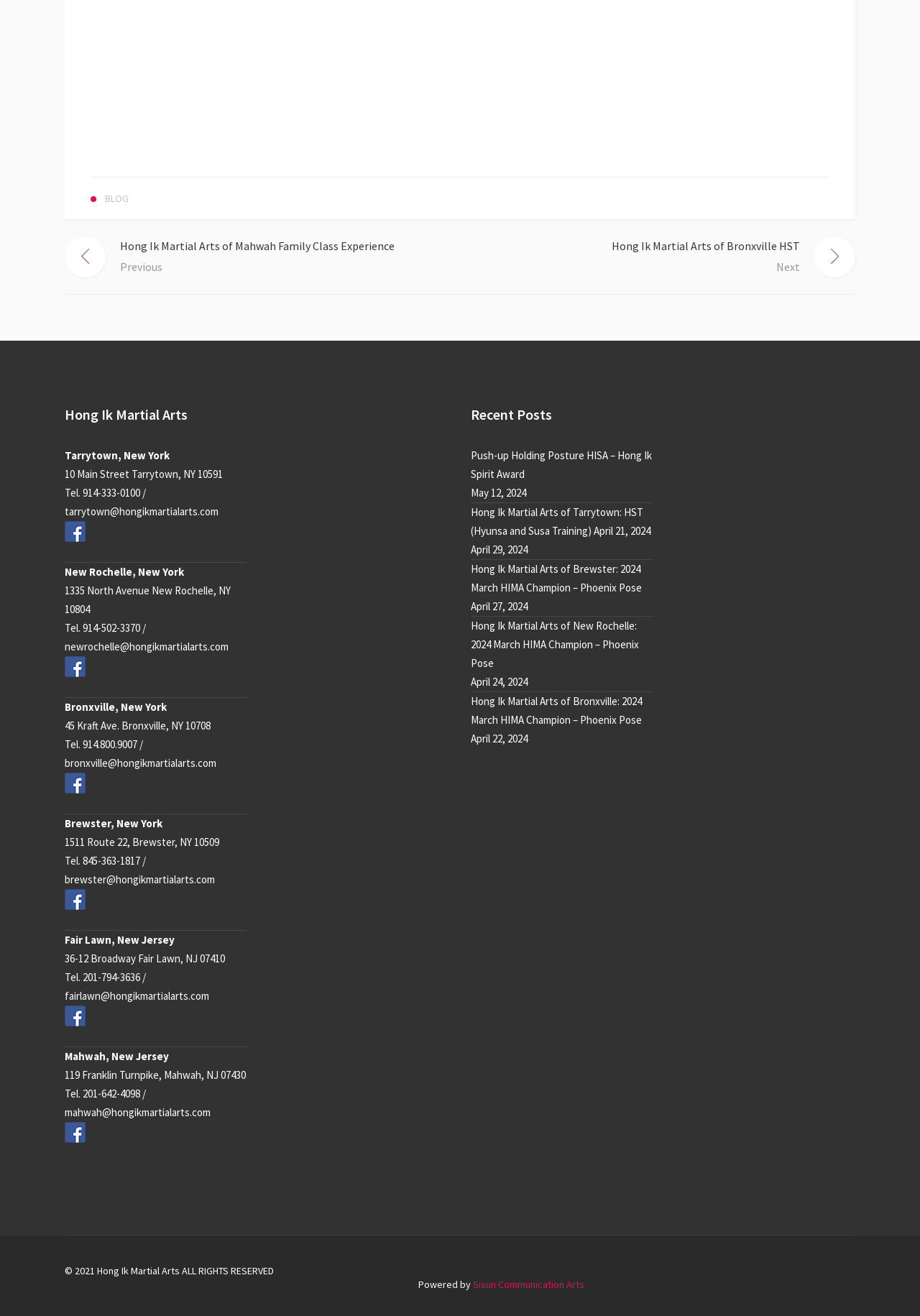Could you highlight the region that needs to be clicked to execute the instruction: "Read the recent post 'Push-up Holding Posture HISA – Hong Ik Spirit Award'"?

[0.512, 0.339, 0.709, 0.367]